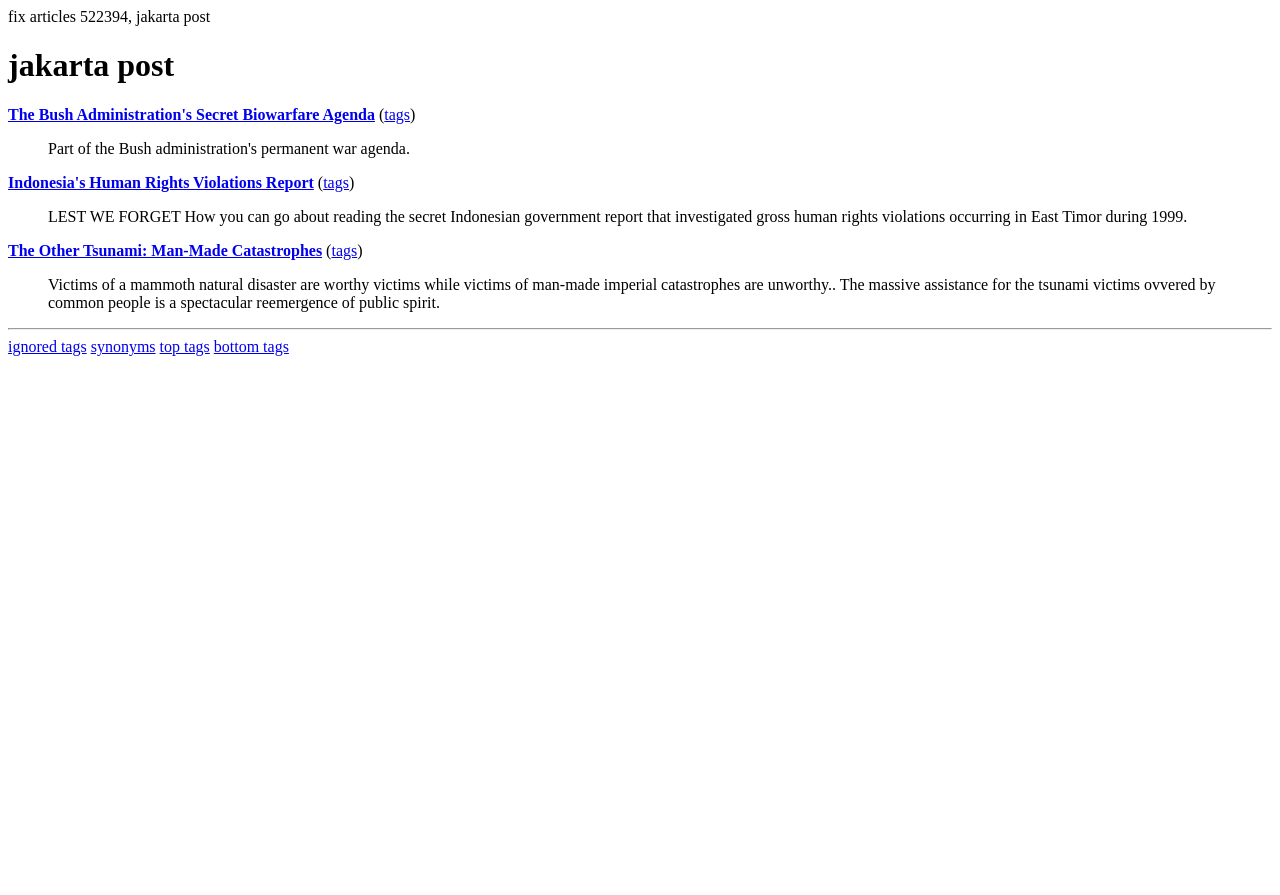Answer succinctly with a single word or phrase:
How many blockquotes are on the webpage?

3